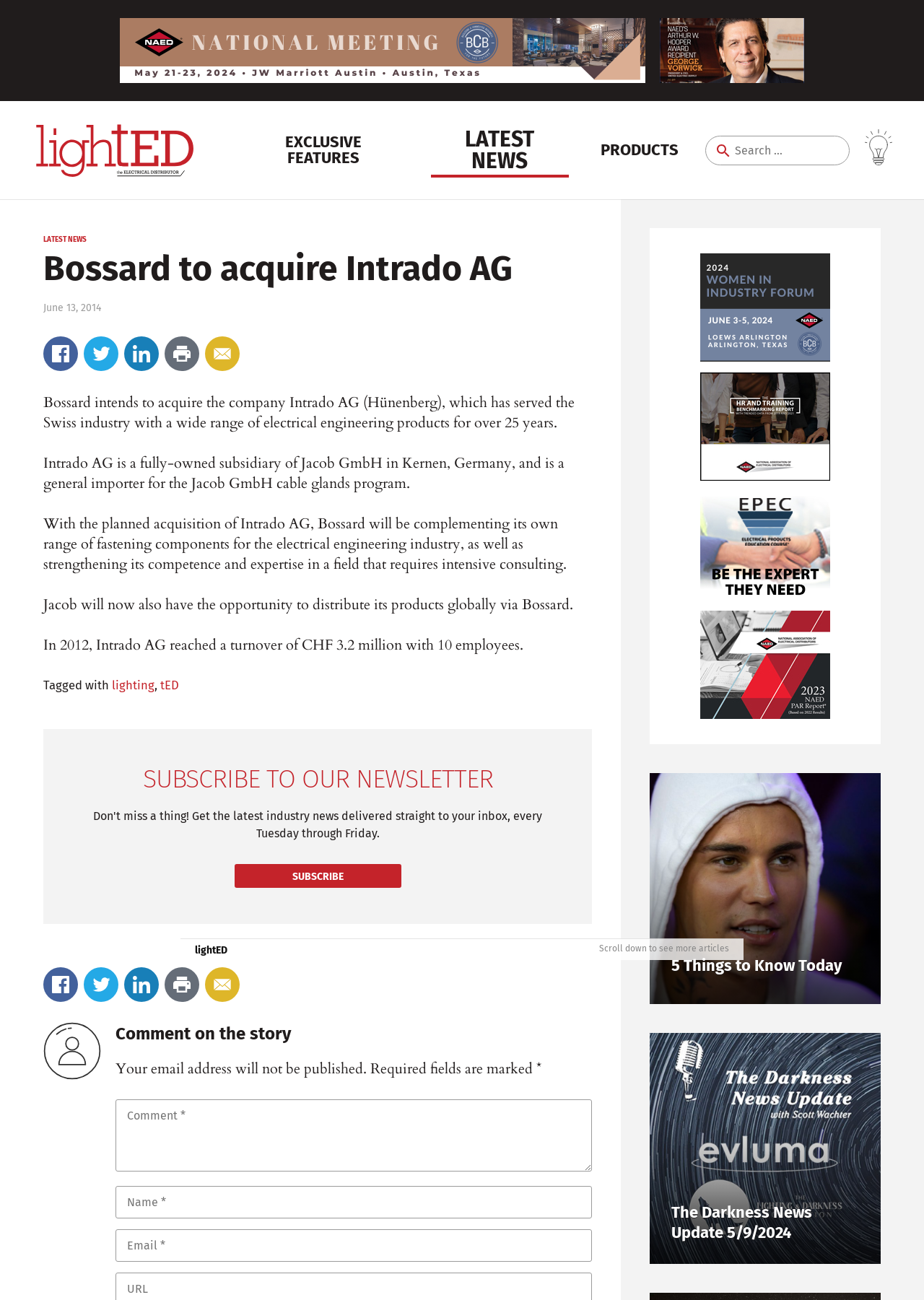Please specify the bounding box coordinates of the clickable region necessary for completing the following instruction: "Comment on the story". The coordinates must consist of four float numbers between 0 and 1, i.e., [left, top, right, bottom].

[0.125, 0.788, 0.641, 0.804]